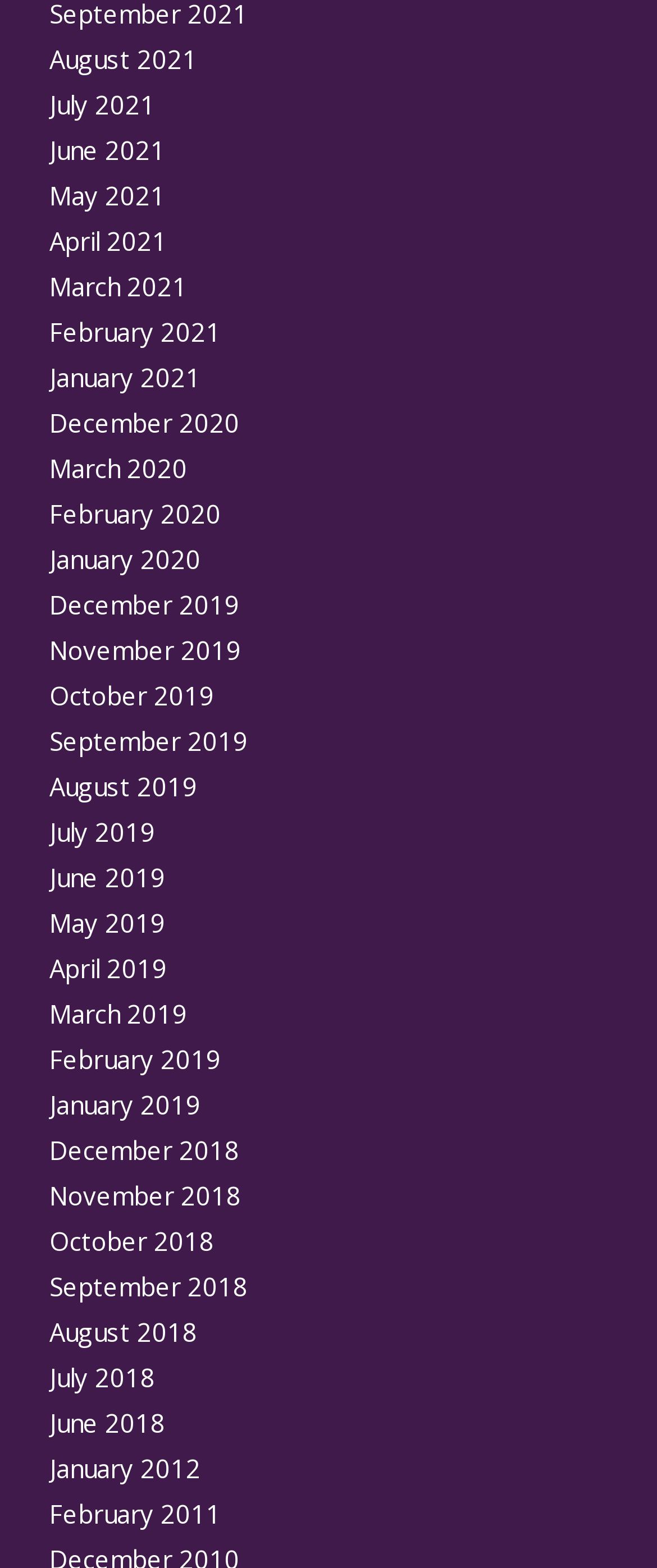Calculate the bounding box coordinates for the UI element based on the following description: "May 2019". Ensure the coordinates are four float numbers between 0 and 1, i.e., [left, top, right, bottom].

[0.075, 0.577, 0.252, 0.599]